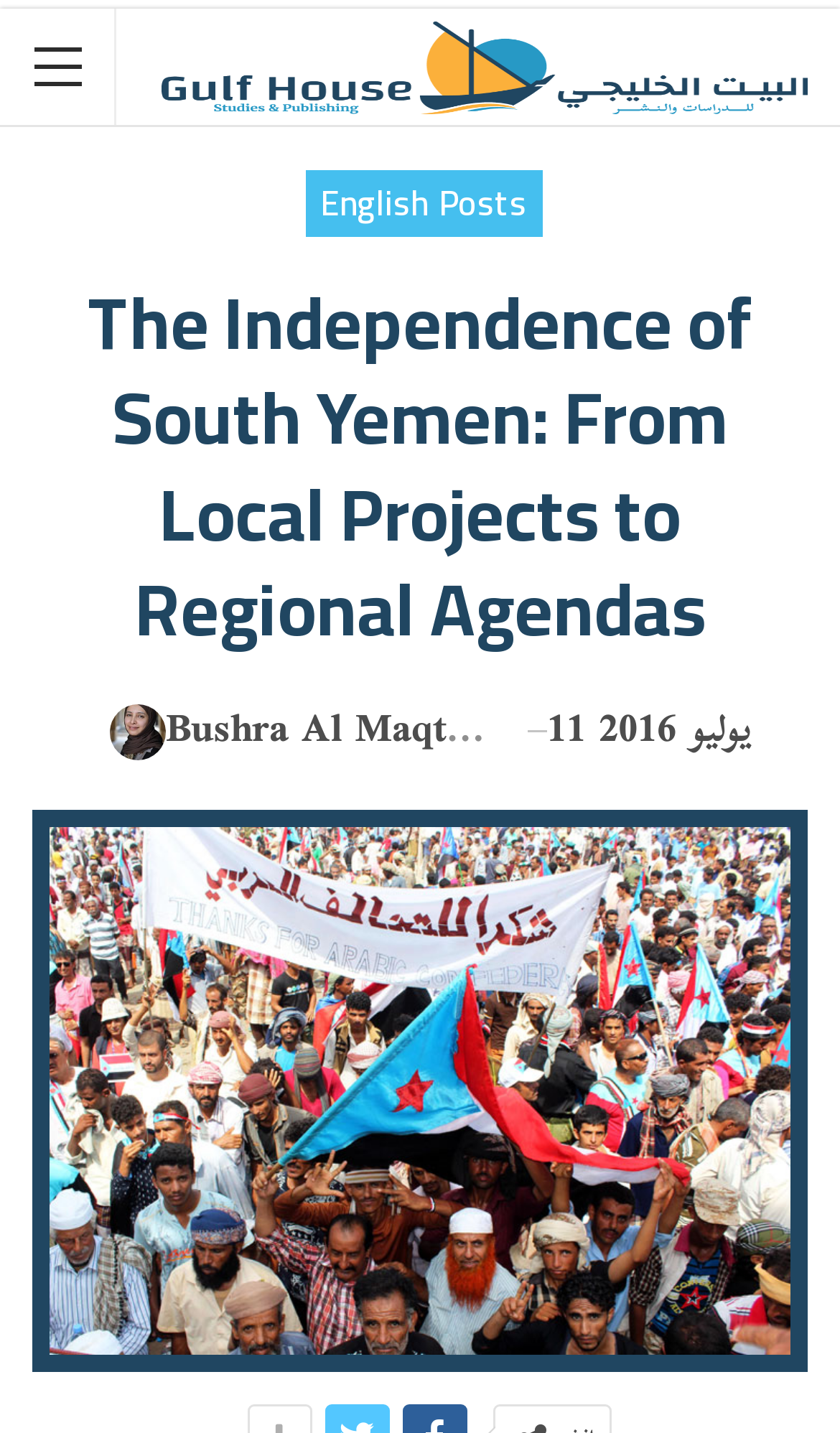Predict the bounding box of the UI element that fits this description: "English Posts".

[0.363, 0.119, 0.645, 0.166]